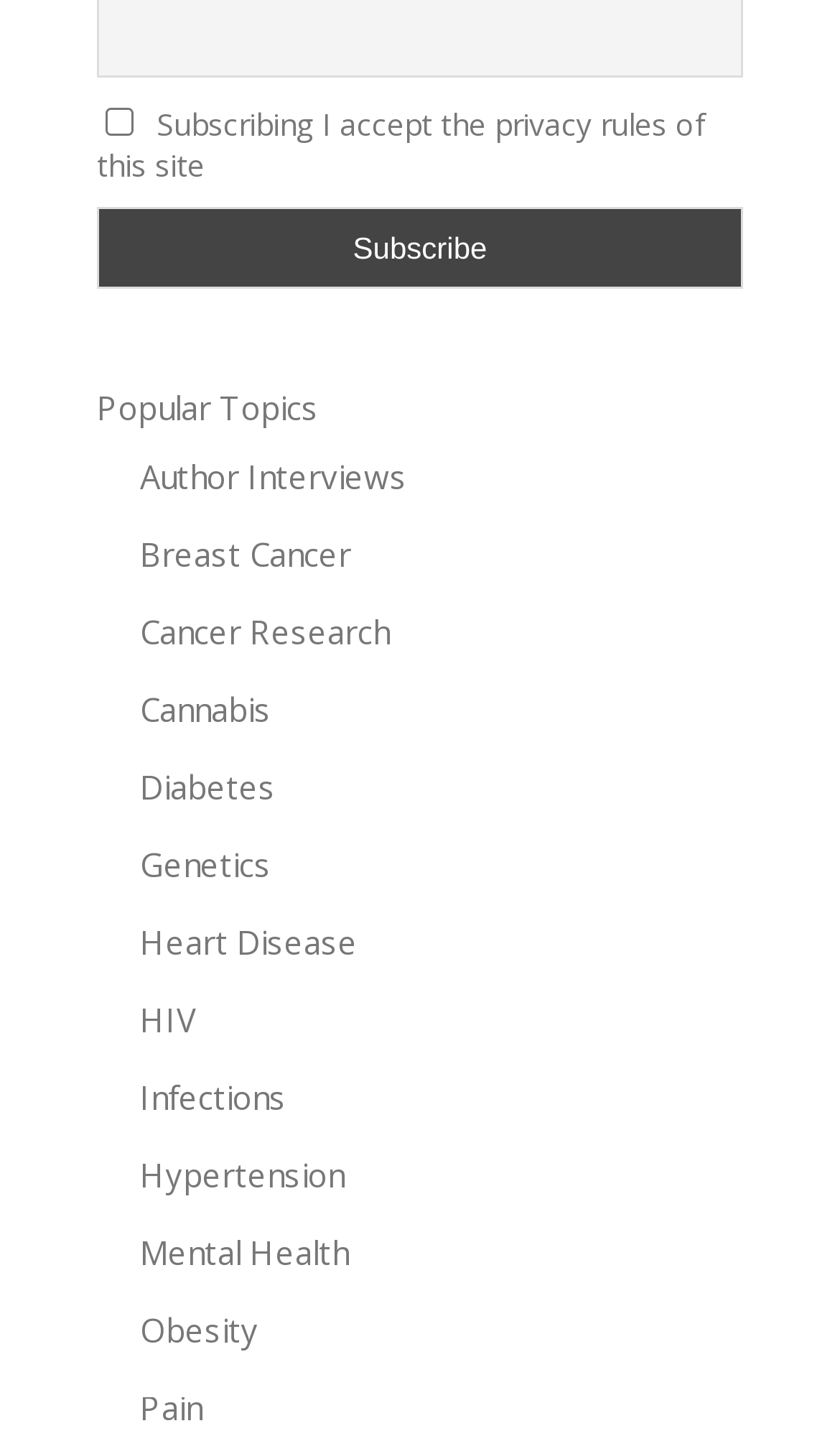Predict the bounding box coordinates of the area that should be clicked to accomplish the following instruction: "Check the checkbox to accept the privacy rules". The bounding box coordinates should consist of four float numbers between 0 and 1, i.e., [left, top, right, bottom].

[0.126, 0.075, 0.159, 0.094]